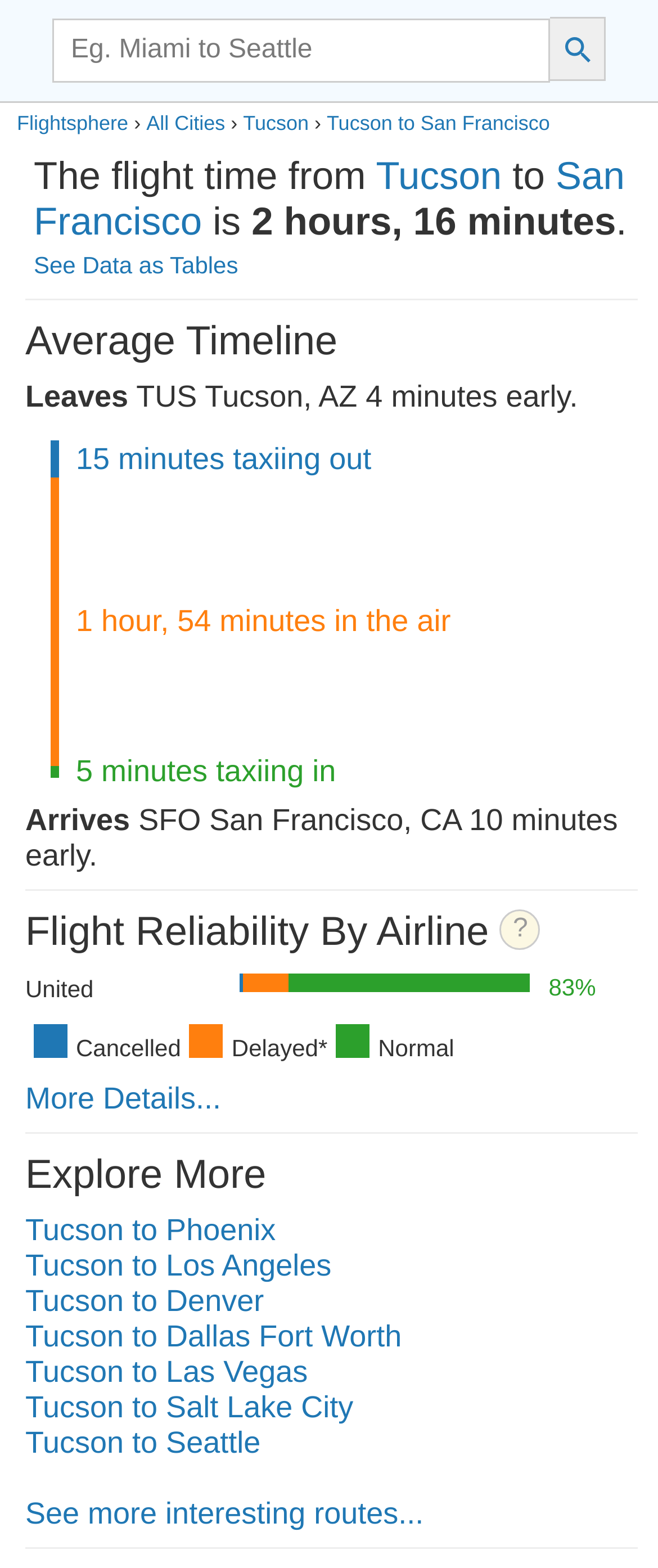Please specify the coordinates of the bounding box for the element that should be clicked to carry out this instruction: "Explore Tucson to Phoenix flights". The coordinates must be four float numbers between 0 and 1, formatted as [left, top, right, bottom].

[0.038, 0.774, 0.419, 0.795]